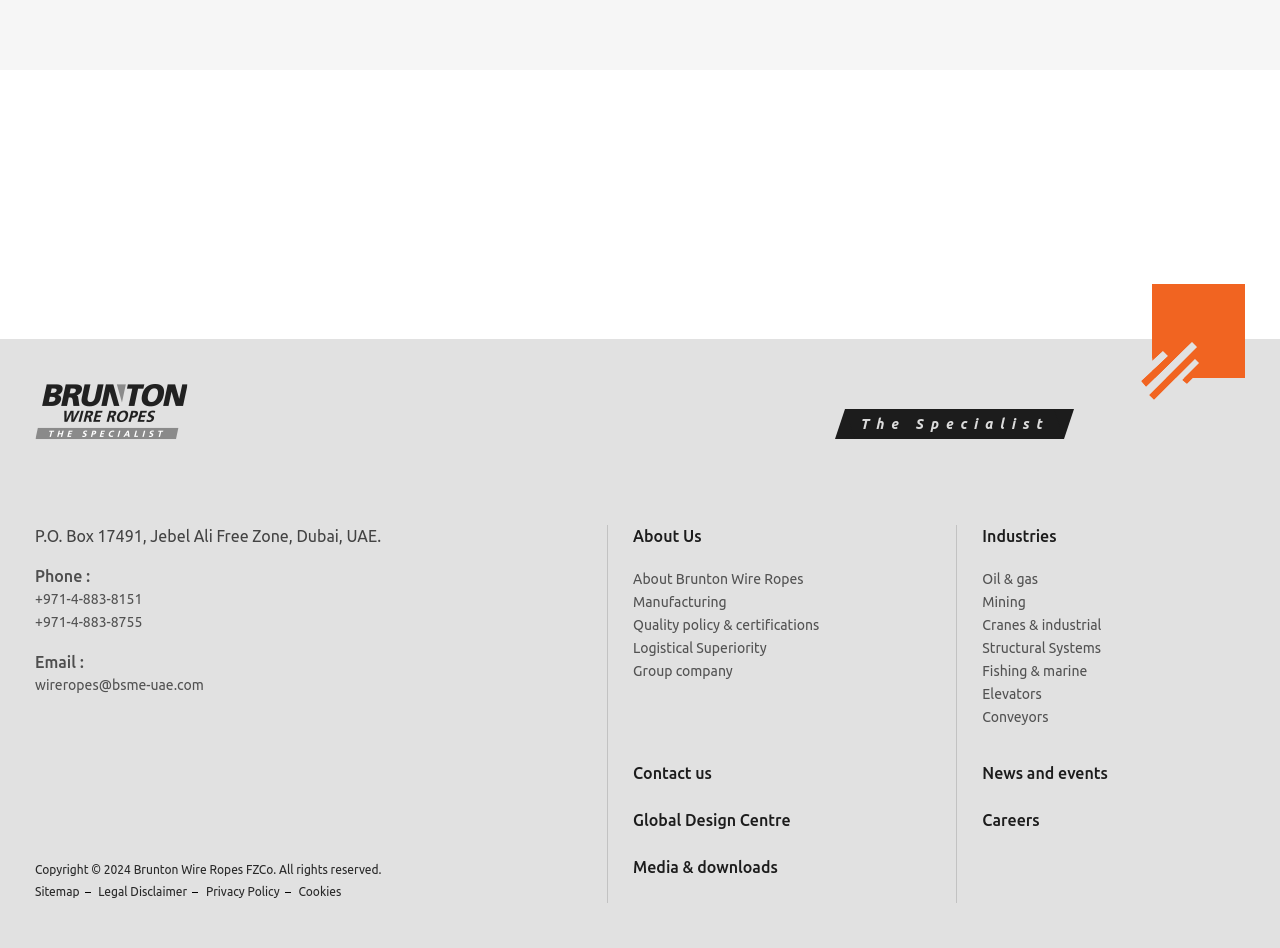Identify the bounding box coordinates of the part that should be clicked to carry out this instruction: "Follow on Youtube".

None